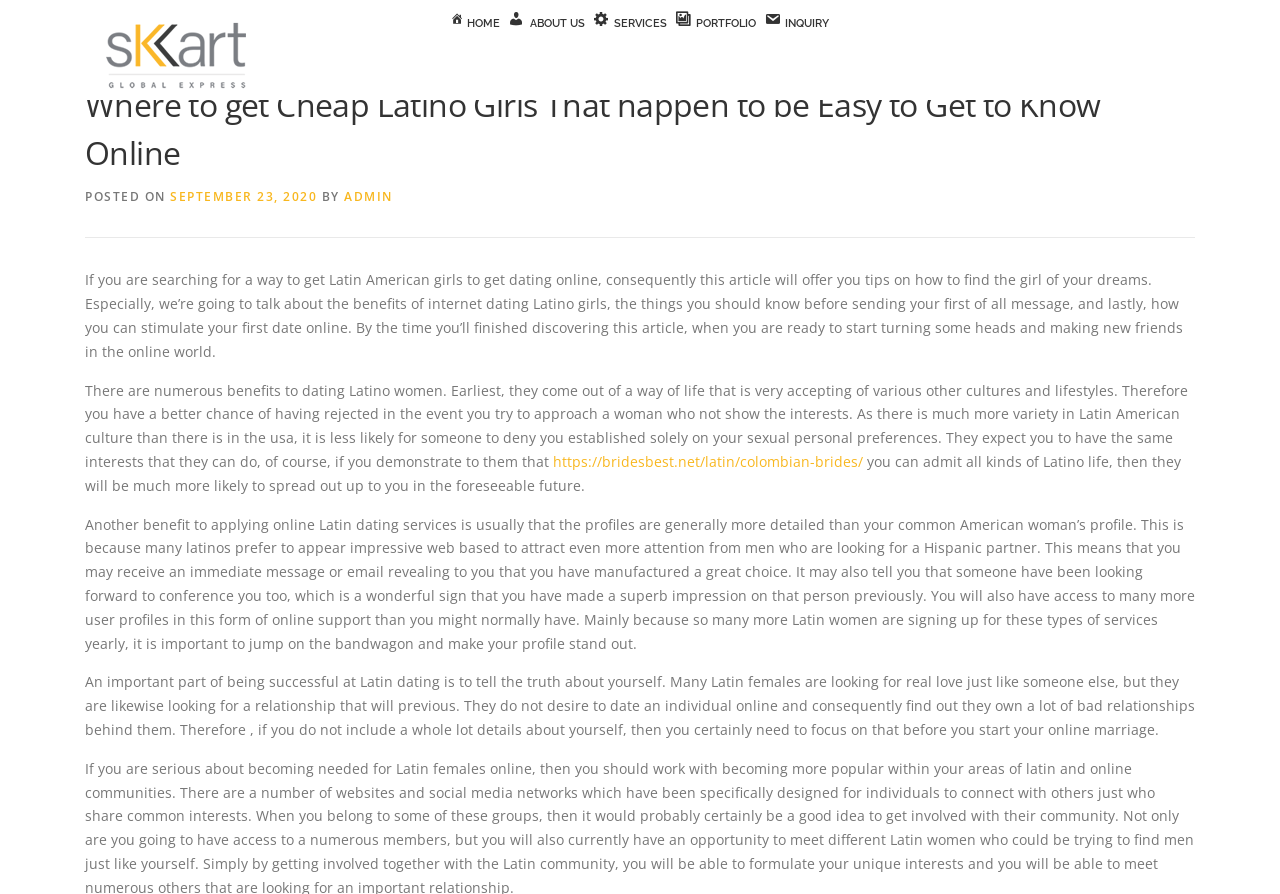Provide the bounding box coordinates of the area you need to click to execute the following instruction: "Click on the 'ABOUT US' link".

[0.396, 0.017, 0.458, 0.038]